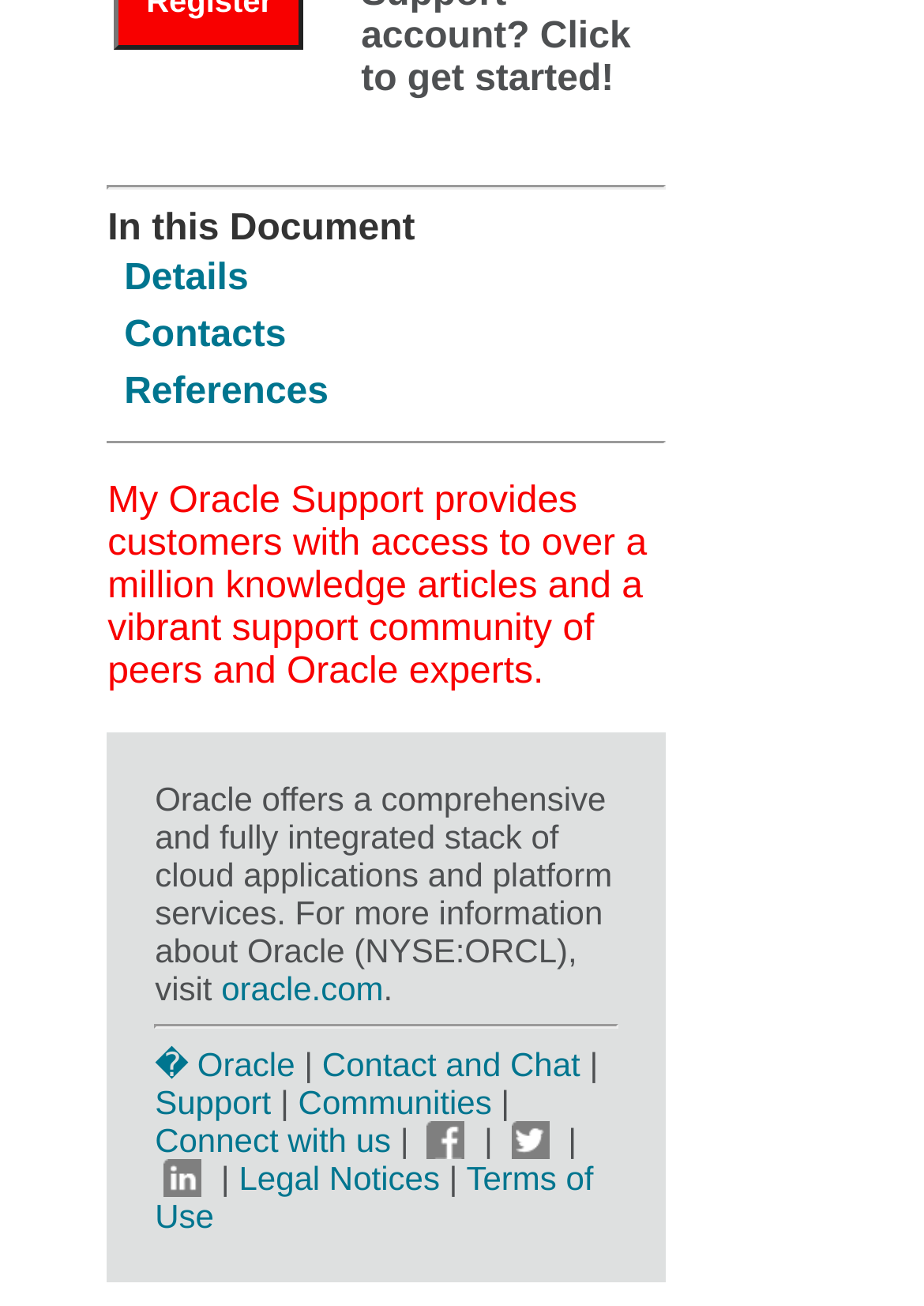Provide the bounding box coordinates for the area that should be clicked to complete the instruction: "Click on the 'References' link".

[0.134, 0.285, 0.356, 0.316]